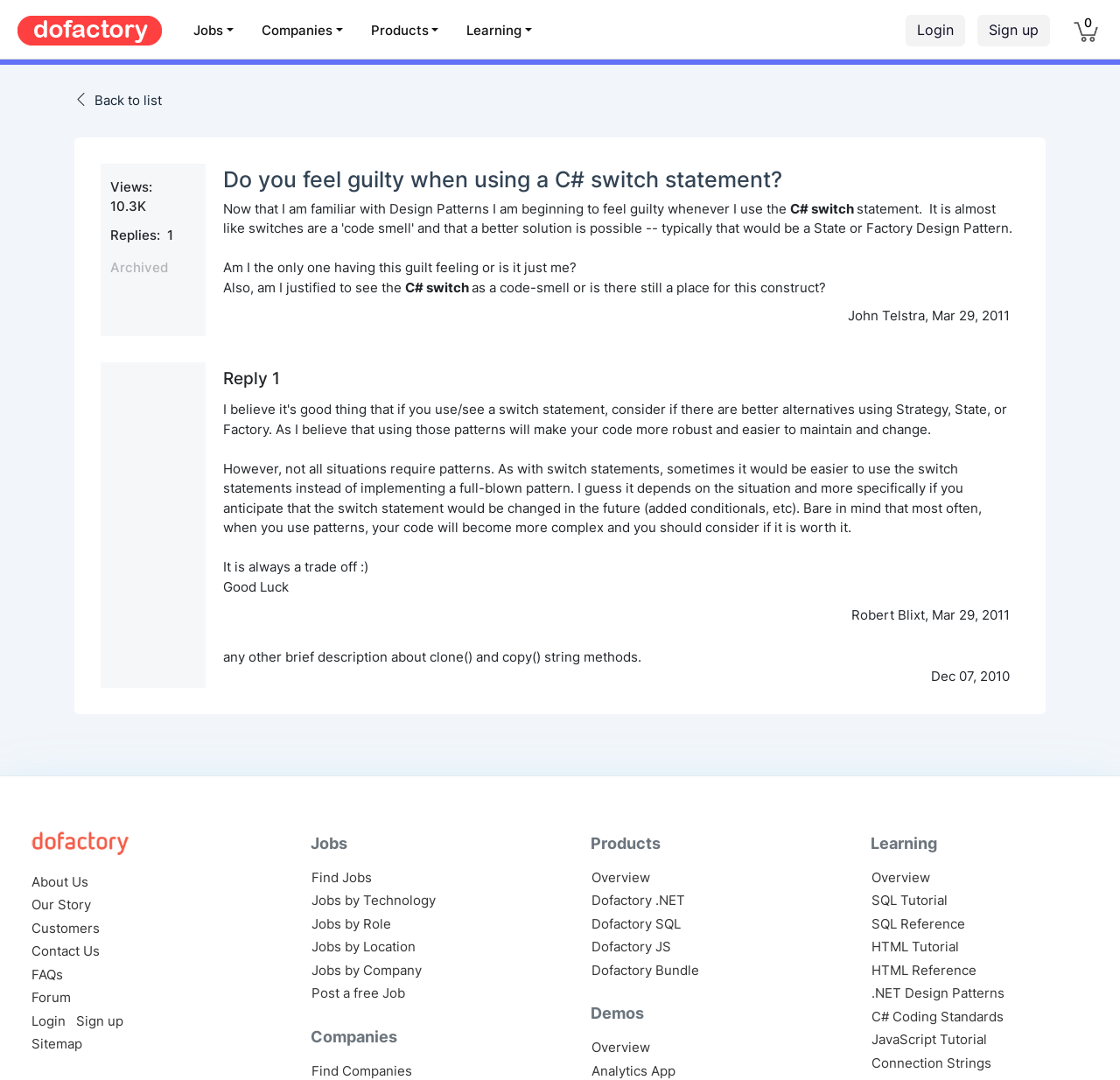Please identify the bounding box coordinates of the region to click in order to complete the task: "Click on the 'Learning' link". The coordinates must be four float numbers between 0 and 1, specified as [left, top, right, bottom].

[0.404, 0.013, 0.488, 0.044]